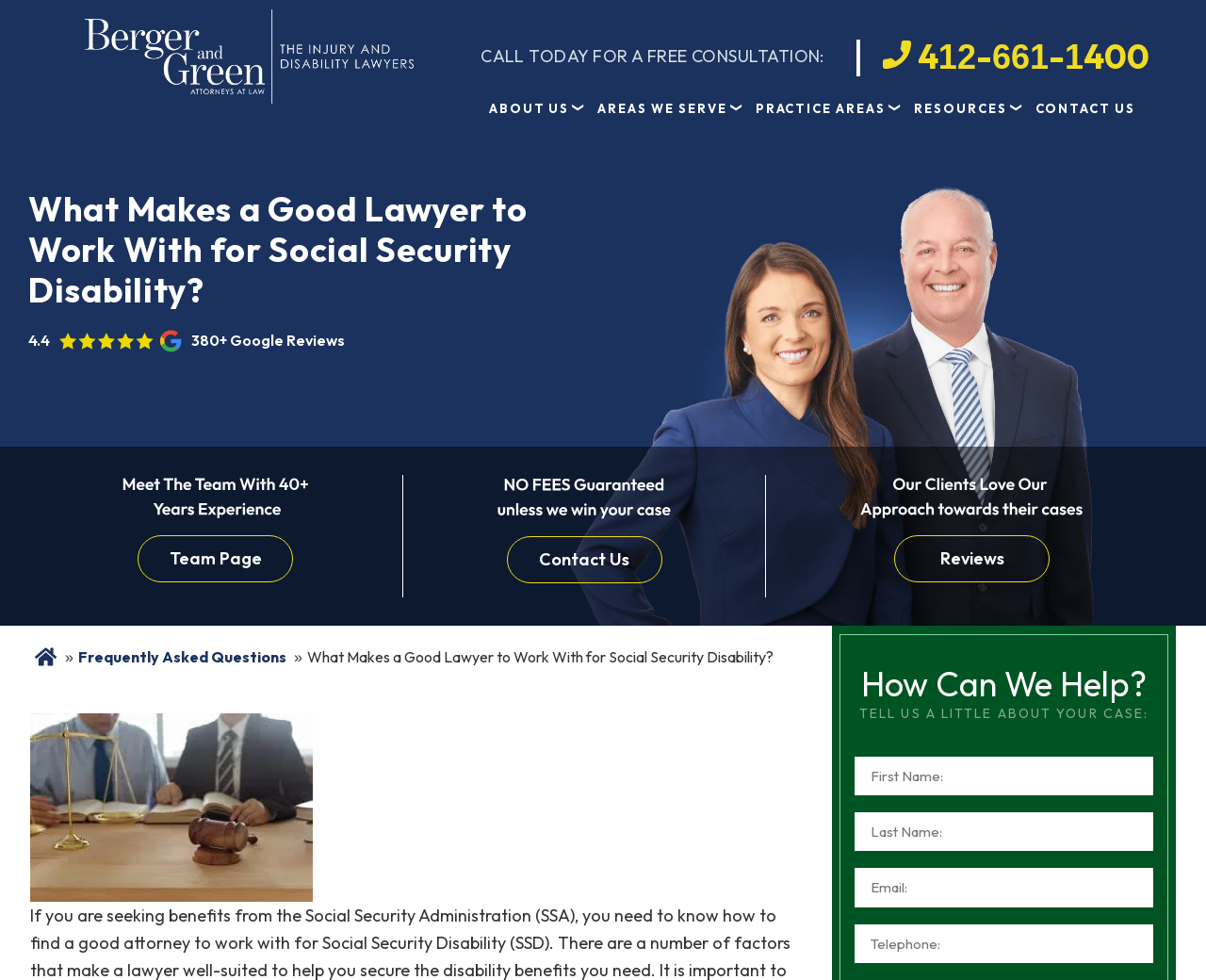Find the bounding box coordinates of the clickable area required to complete the following action: "Click the logo to navigate to the homepage".

[0.07, 0.012, 0.343, 0.035]